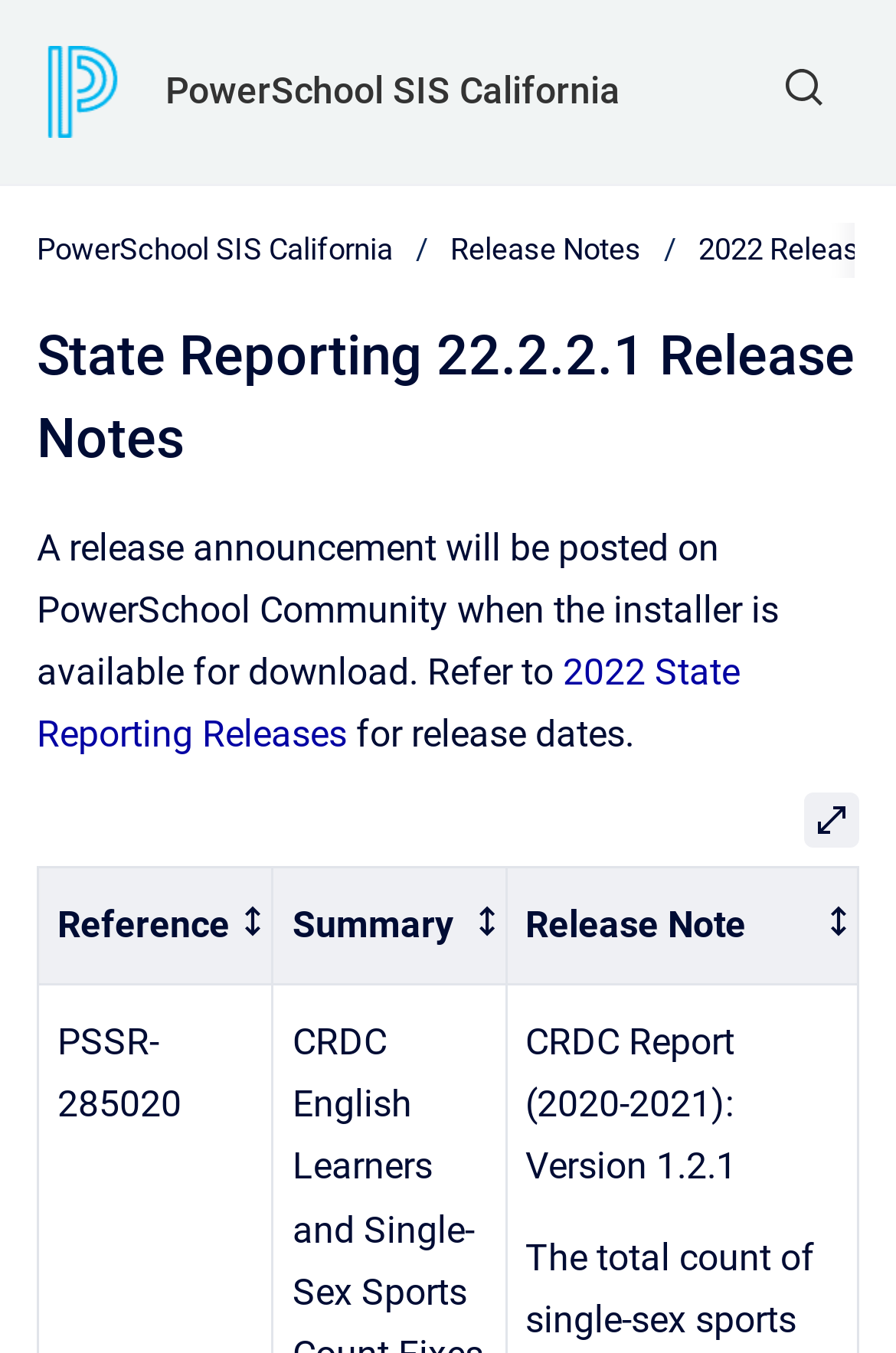Use a single word or phrase to answer the question:
What is the status of the installer?

Not available